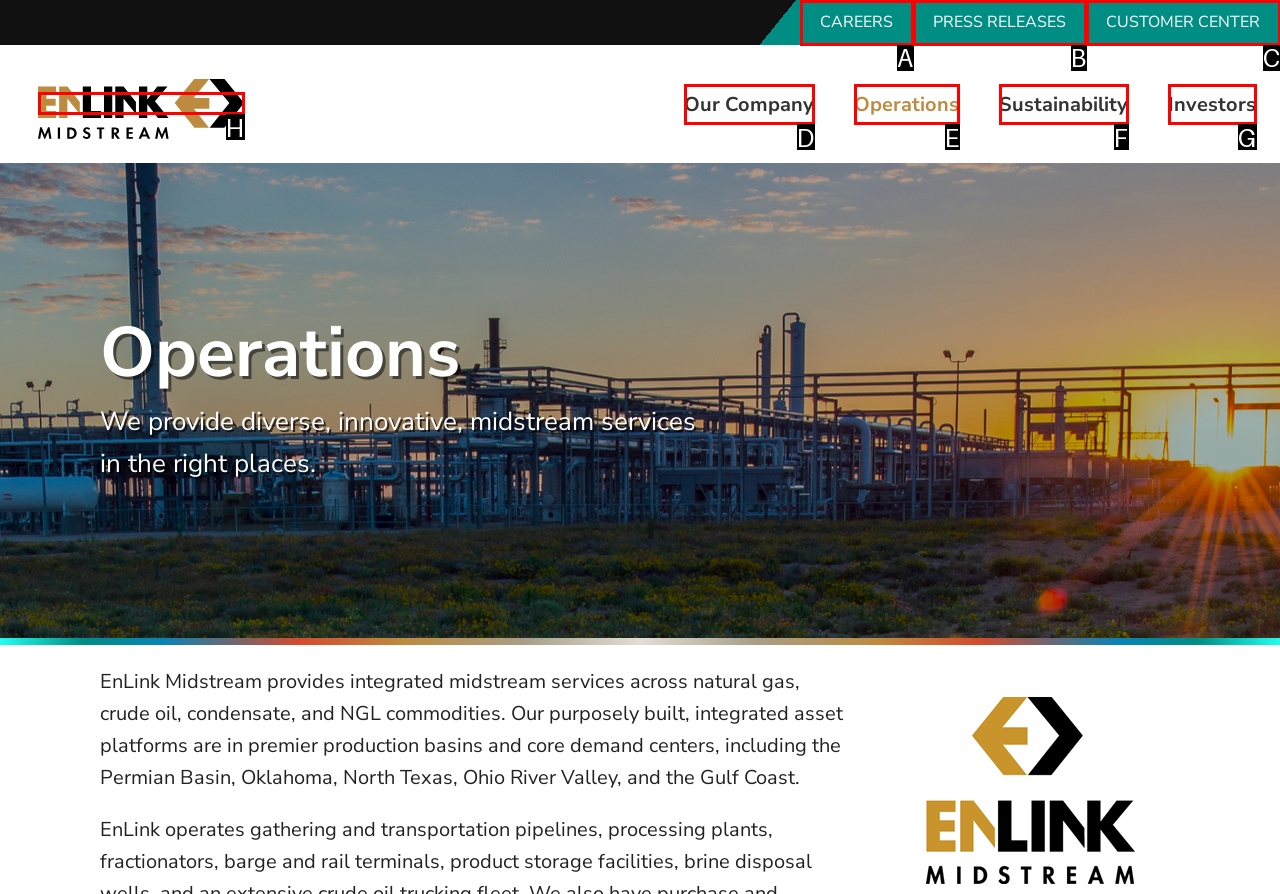From the options shown, which one fits the description: Operations? Respond with the appropriate letter.

E